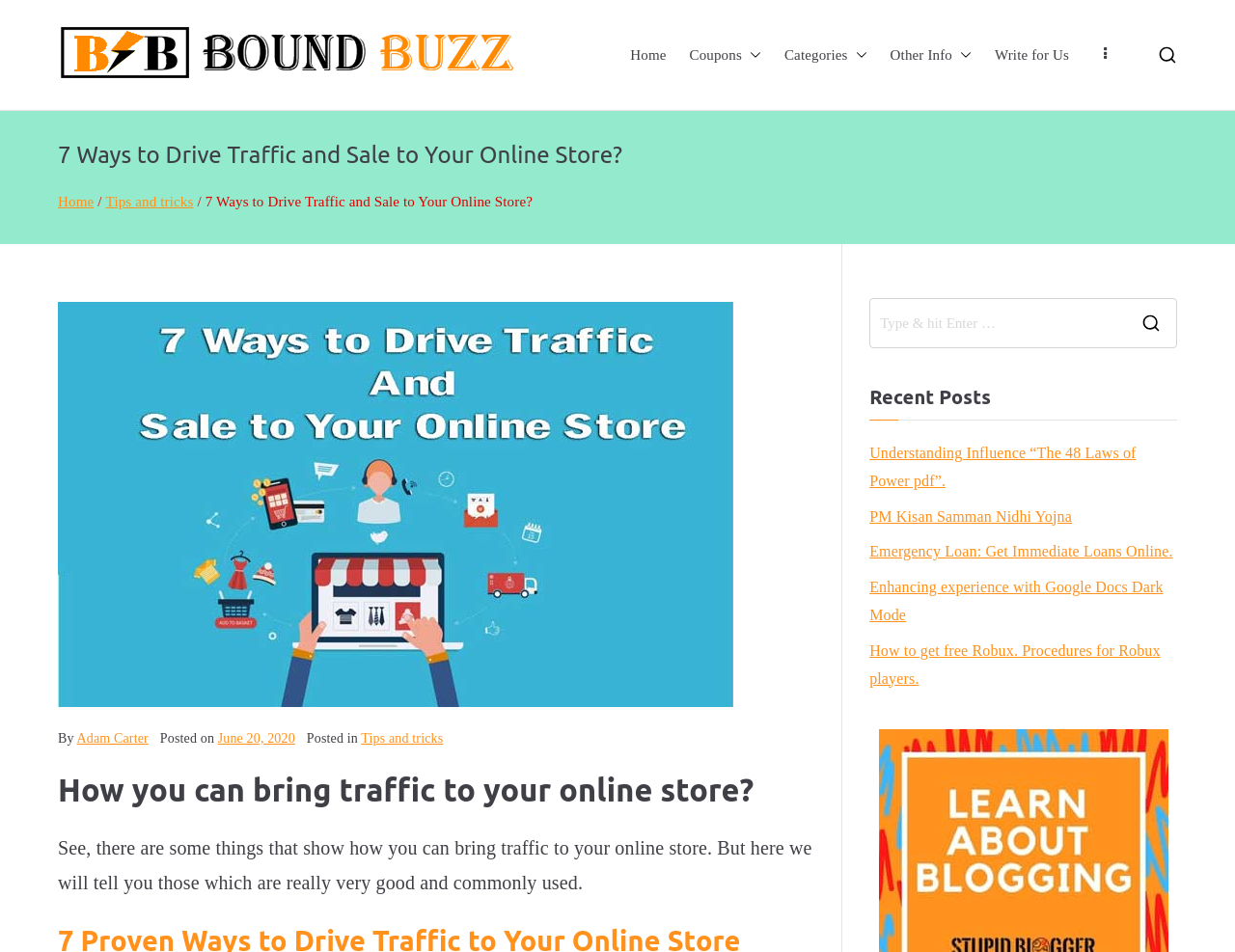Predict the bounding box for the UI component with the following description: "Other Info".

[0.721, 0.044, 0.787, 0.071]